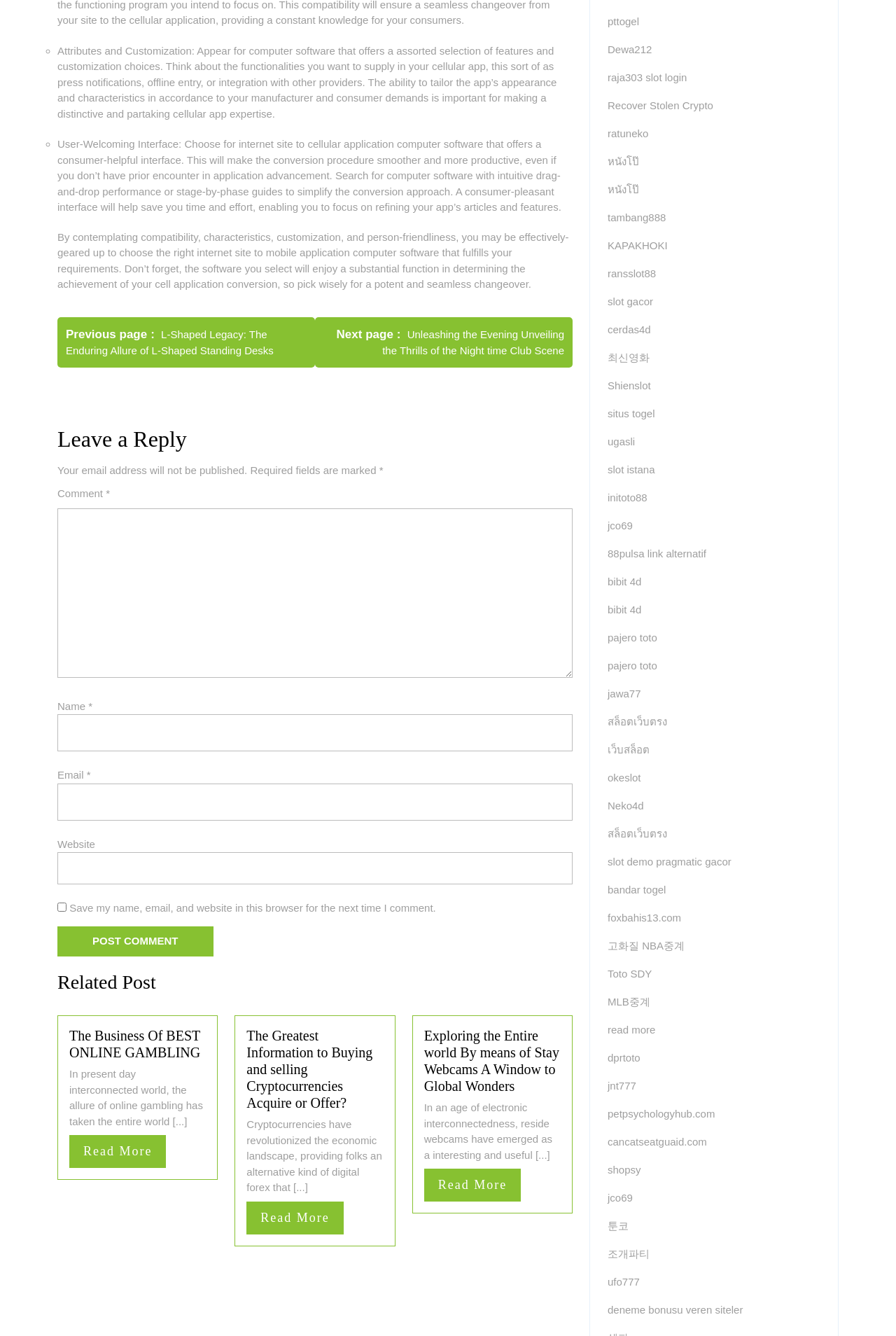Locate the bounding box coordinates of the clickable region necessary to complete the following instruction: "Enter your name in the 'Name' field". Provide the coordinates in the format of four float numbers between 0 and 1, i.e., [left, top, right, bottom].

[0.064, 0.535, 0.639, 0.562]